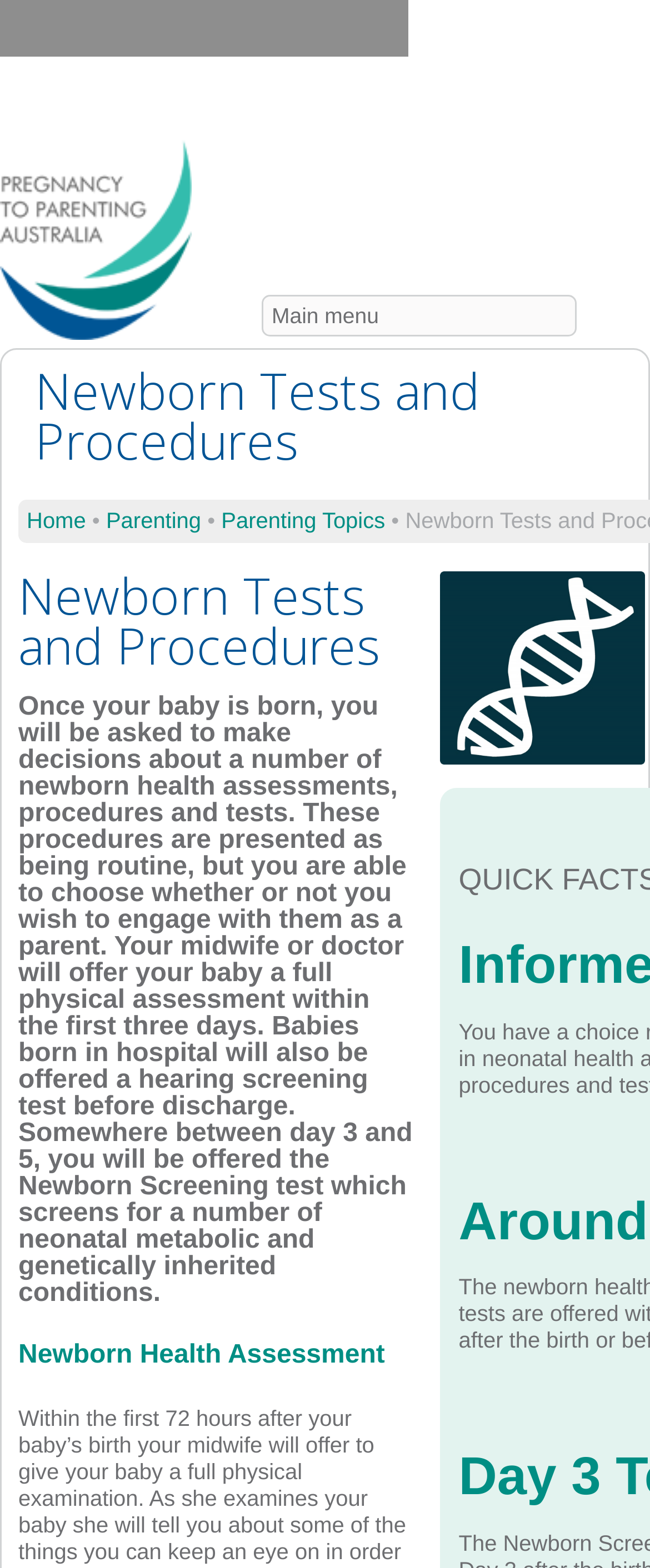Answer the question briefly using a single word or phrase: 
How many links are available in the top navigation menu?

4